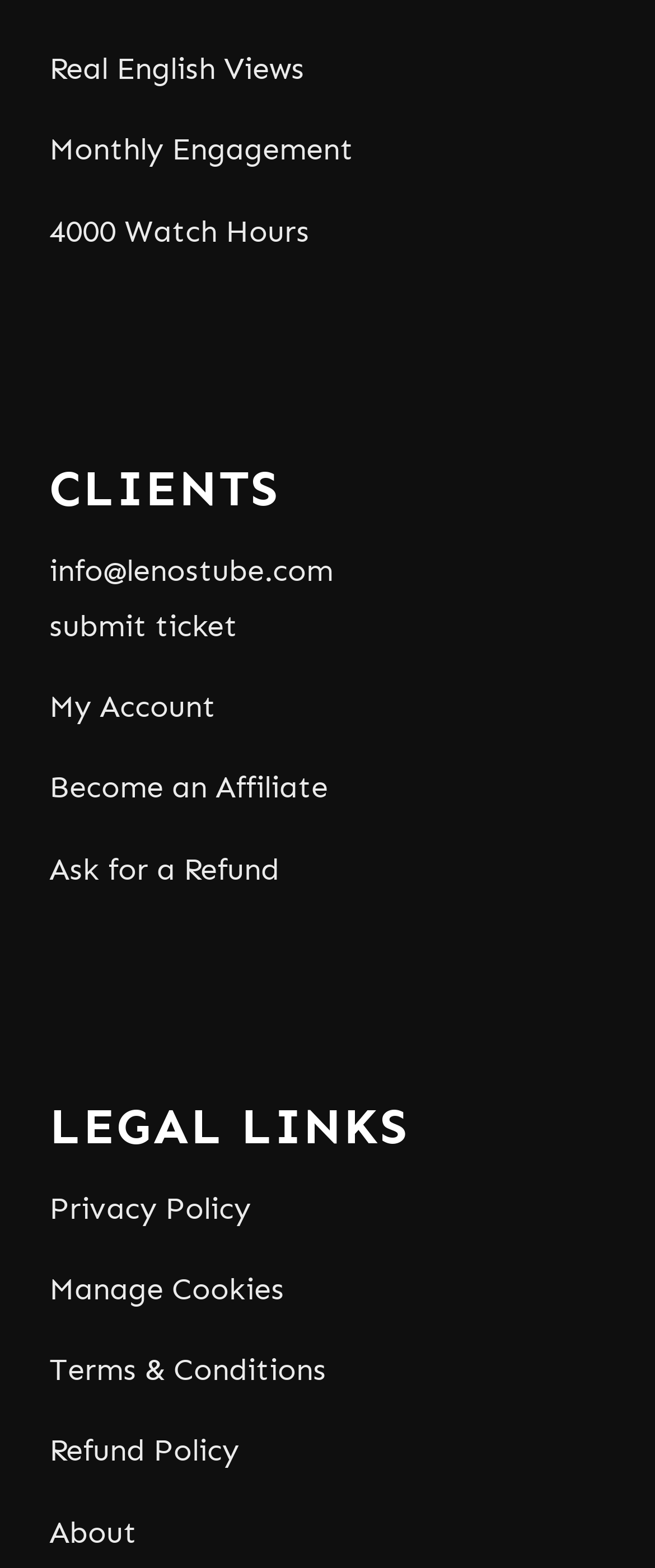Find the bounding box coordinates of the element's region that should be clicked in order to follow the given instruction: "Read privacy policy". The coordinates should consist of four float numbers between 0 and 1, i.e., [left, top, right, bottom].

[0.075, 0.762, 0.383, 0.781]